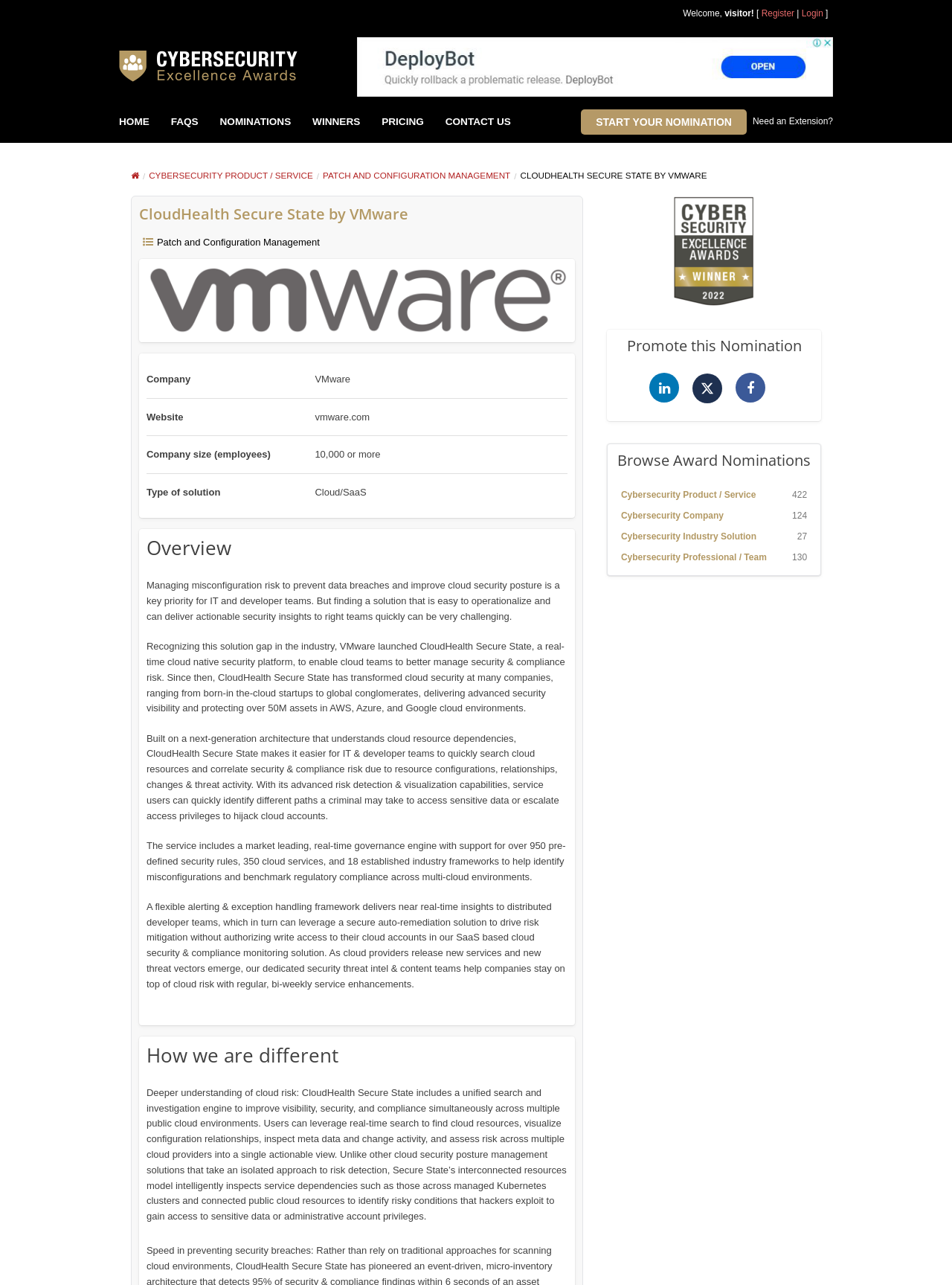Using the description "Winners", locate and provide the bounding box of the UI element.

[0.317, 0.084, 0.39, 0.106]